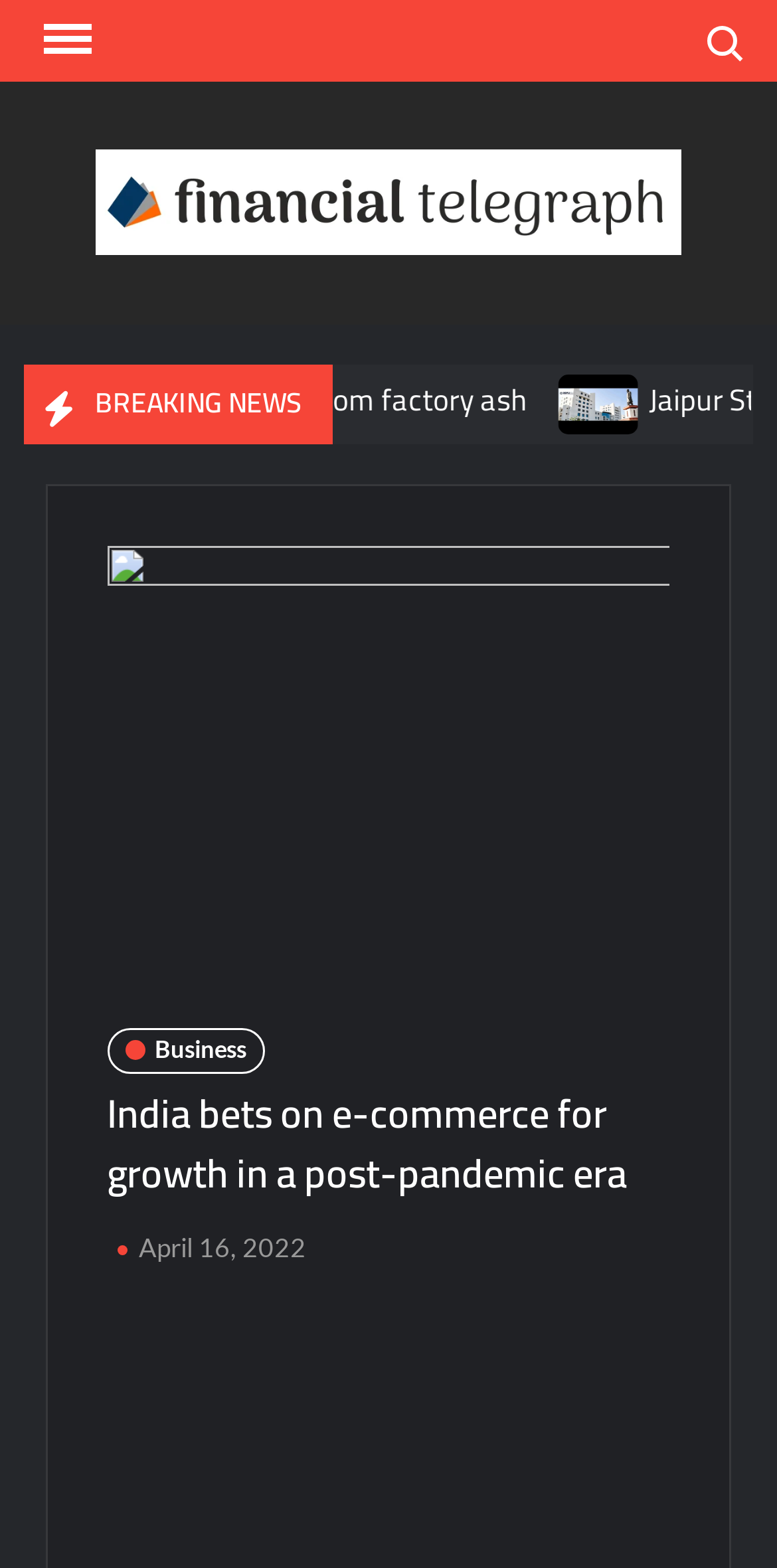Refer to the image and provide a thorough answer to this question:
What is the category of the news article?

I found the category of the news article by looking at the link element with the text 'Business' which is a child element of the header 'India bets on e-commerce for growth in a post-pandemic era'.